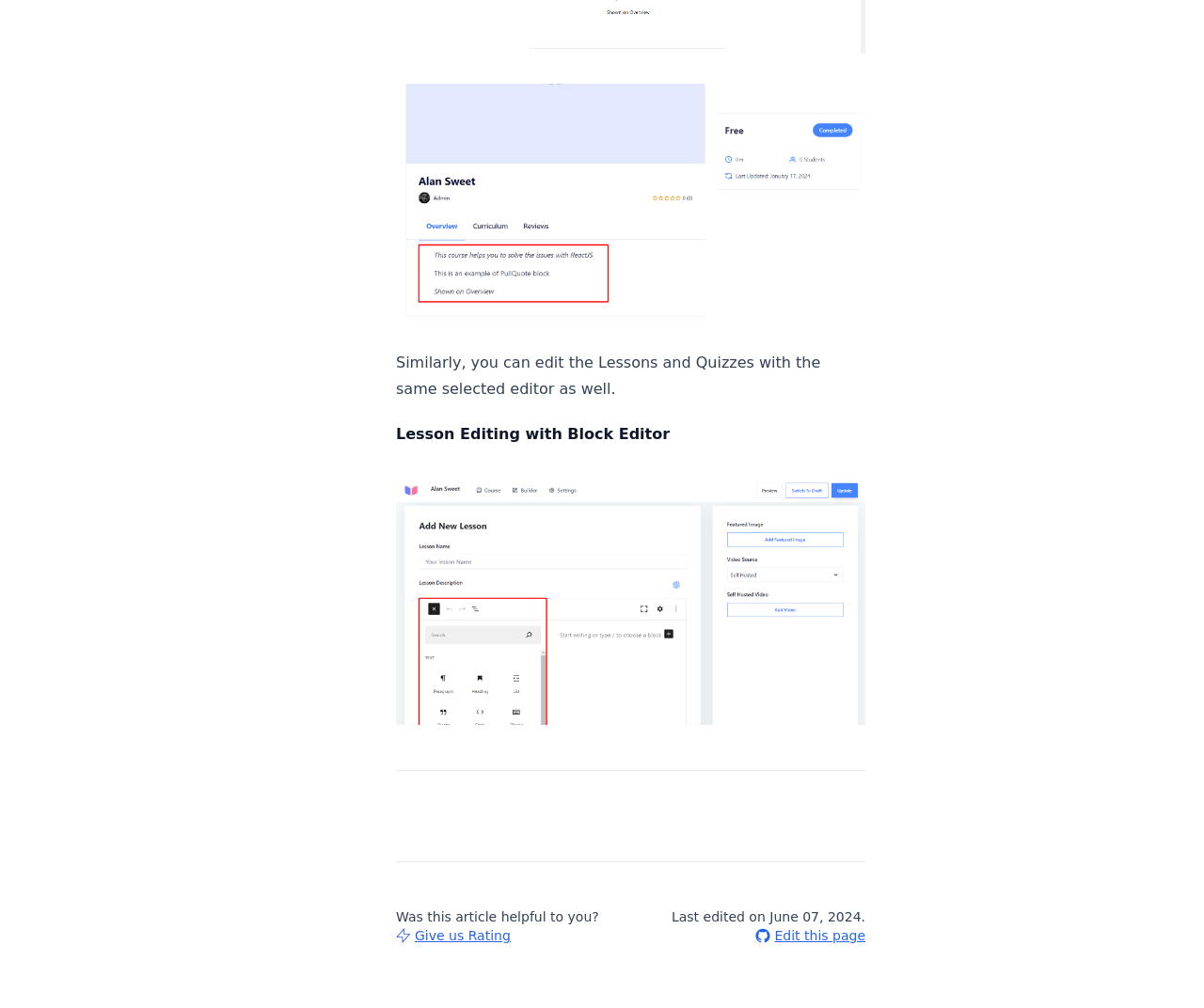How can the user provide feedback?
Kindly give a detailed and elaborate answer to the question.

The user can provide feedback by clicking on the 'Give us Rating' link, which is accompanied by an image, suggesting that the user can rate the article.